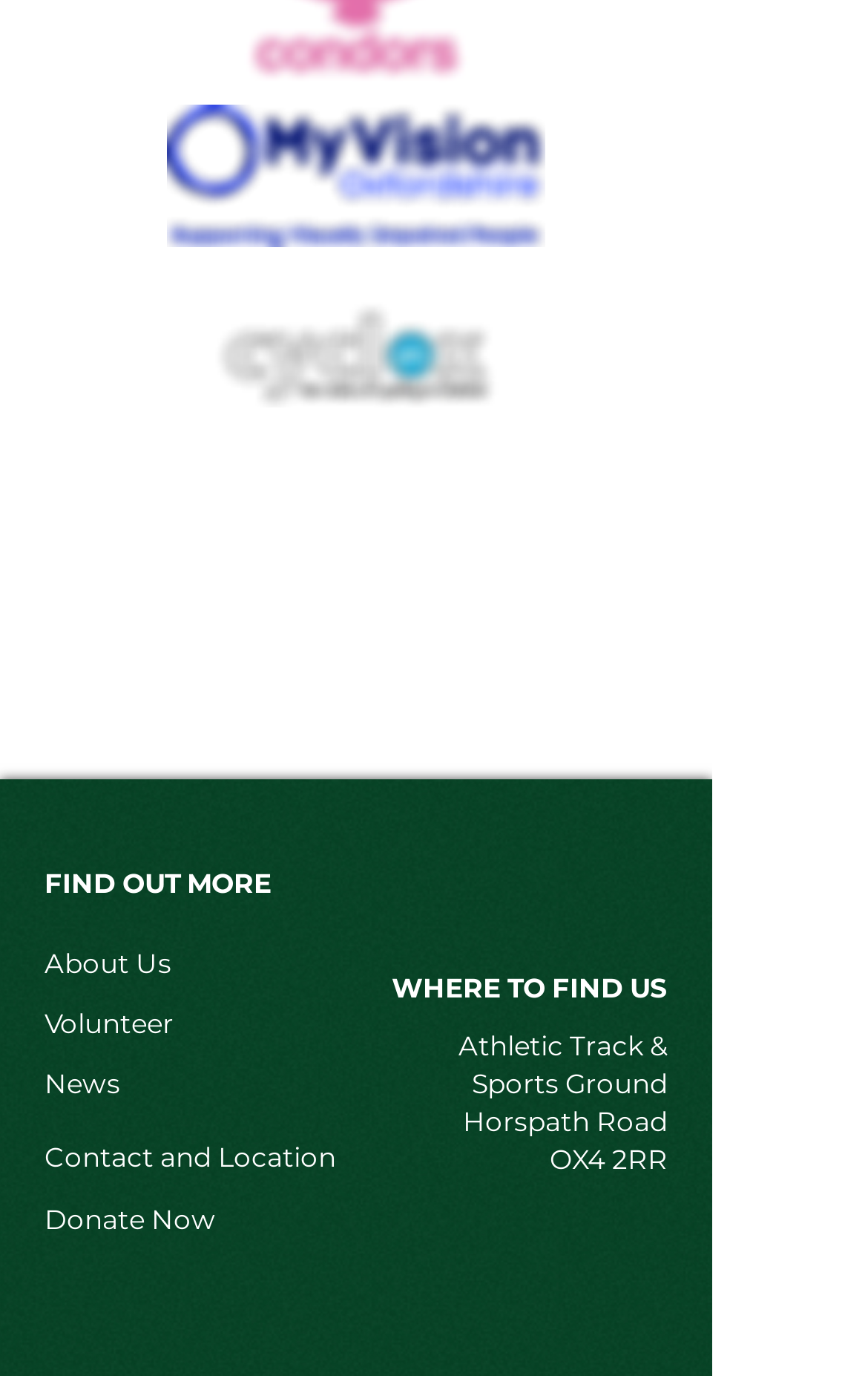What is the address of the athletic track?
Answer the question based on the image using a single word or a brief phrase.

Horspath Road OX4 2RR